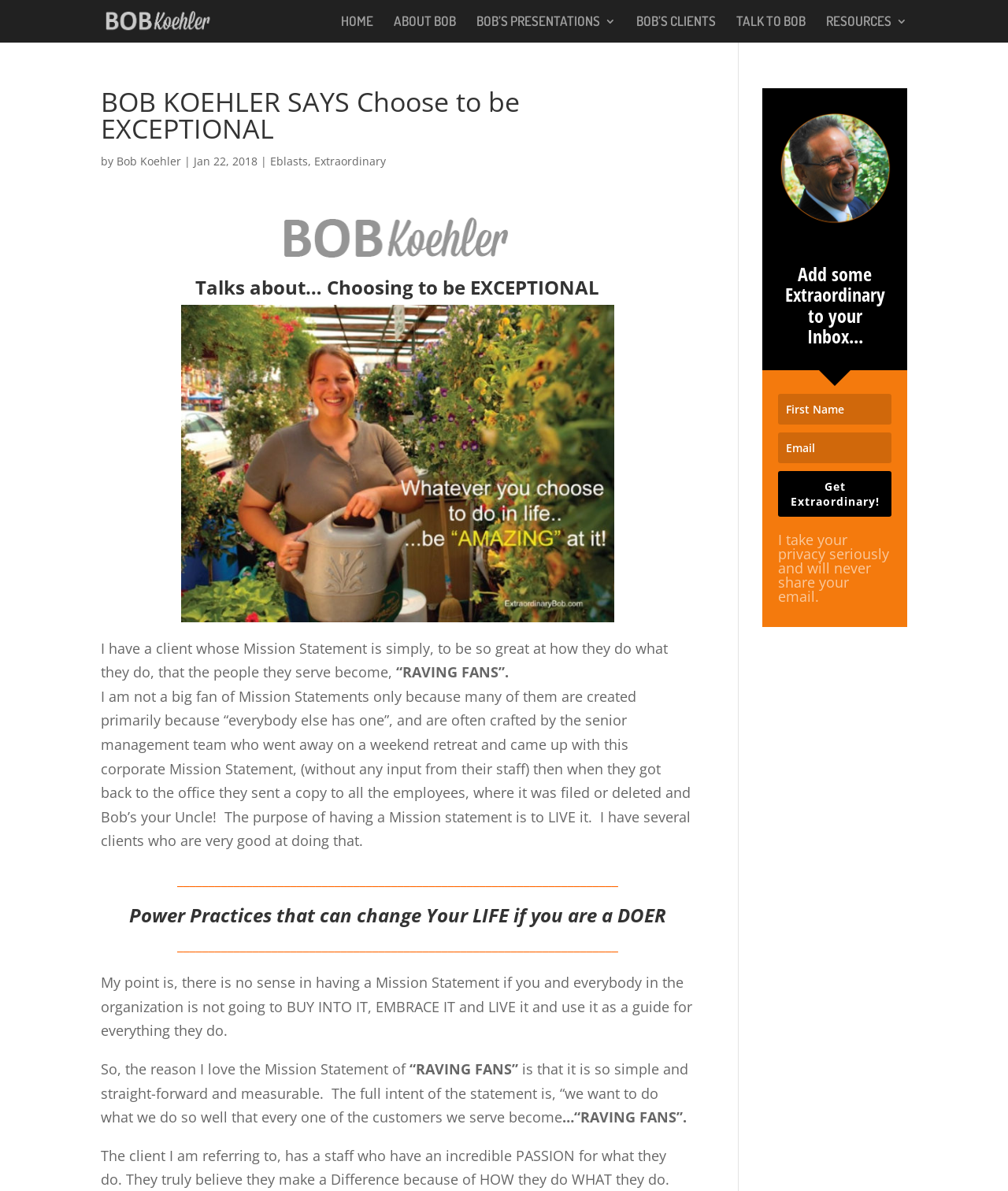Pinpoint the bounding box coordinates of the clickable area needed to execute the instruction: "Enter your email address". The coordinates should be specified as four float numbers between 0 and 1, i.e., [left, top, right, bottom].

[0.772, 0.363, 0.884, 0.389]